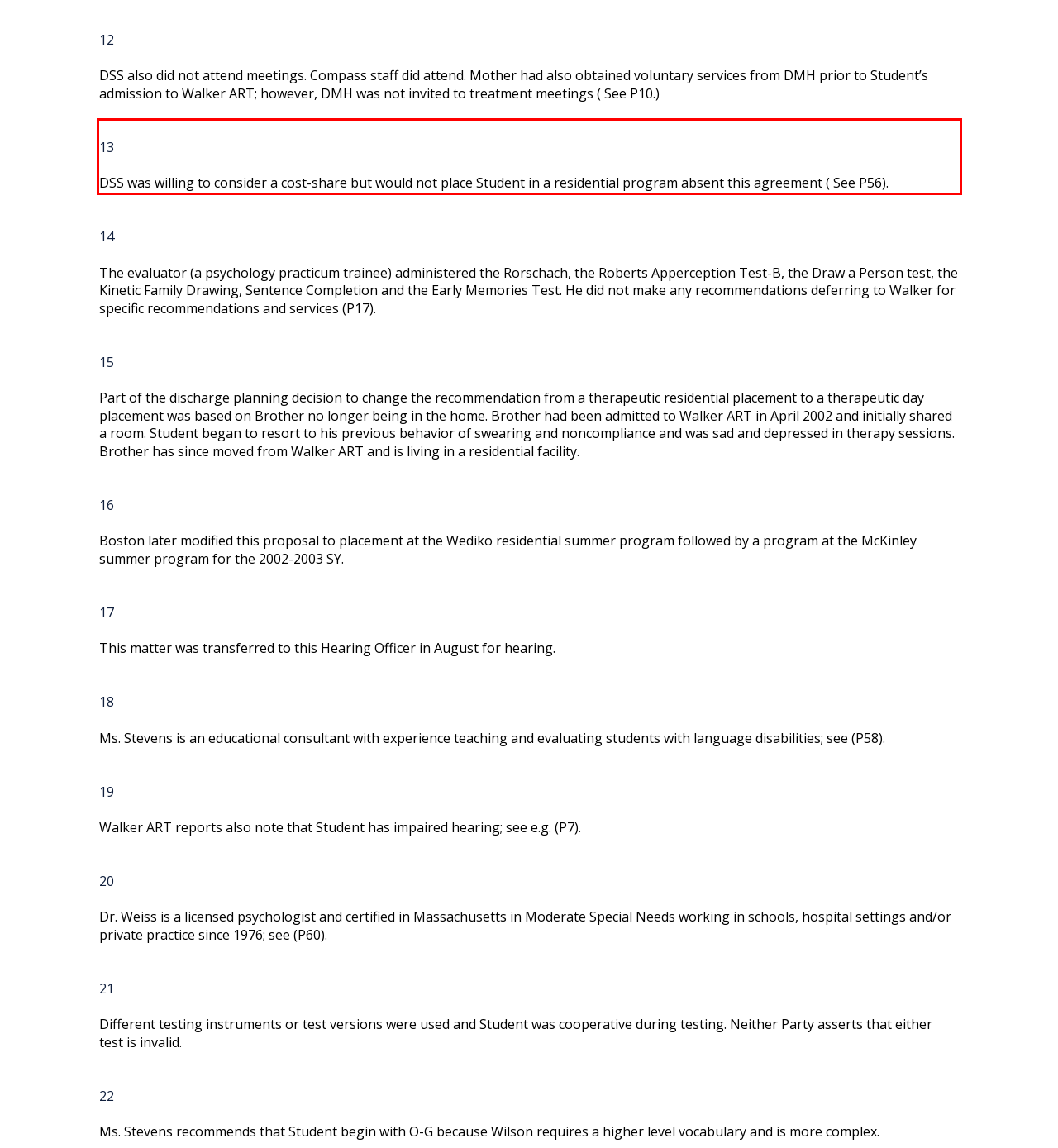With the given screenshot of a webpage, locate the red rectangle bounding box and extract the text content using OCR.

13 DSS was willing to consider a cost-share but would not place Student in a residential program absent this agreement ( See P56).